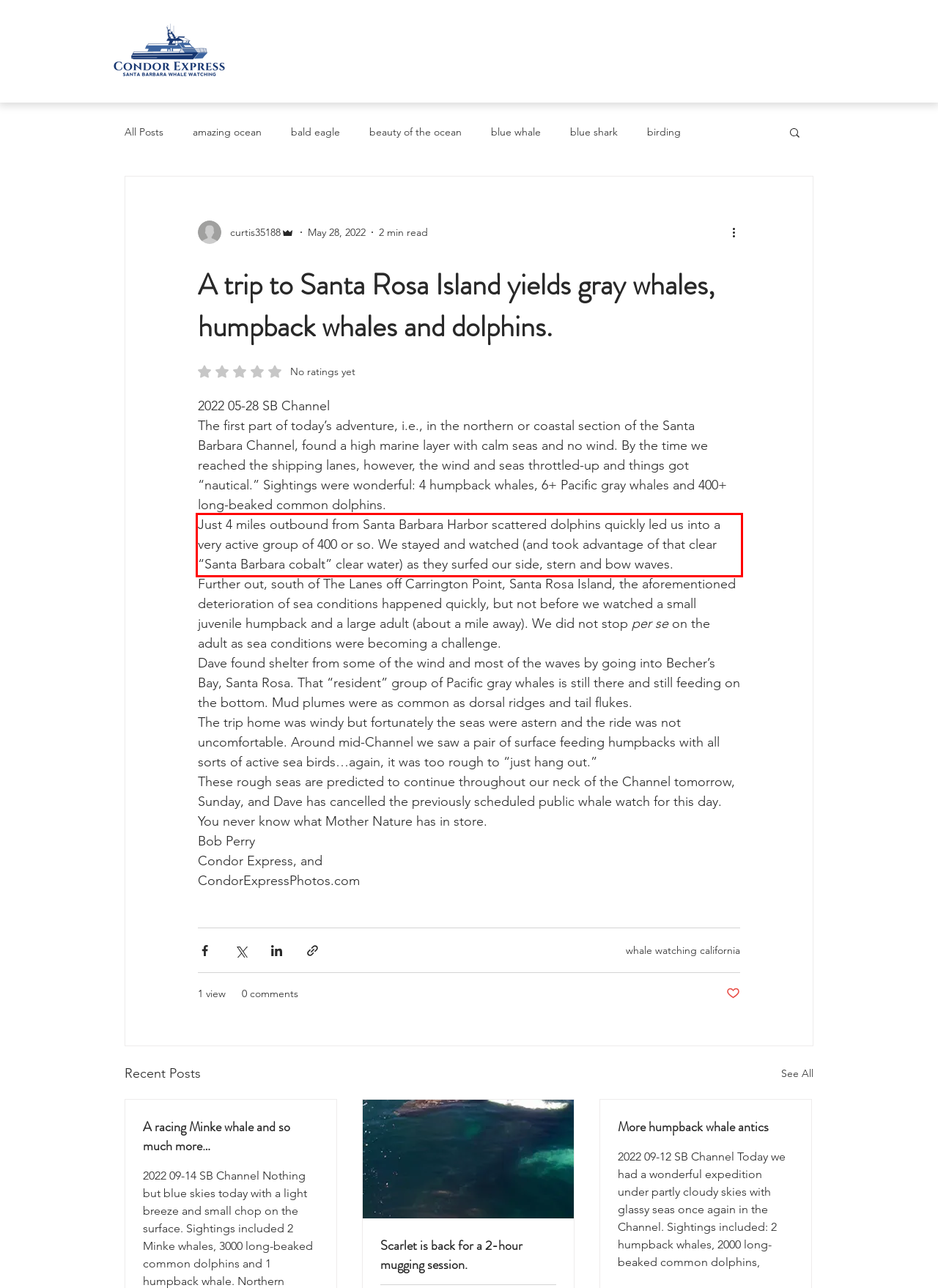Analyze the webpage screenshot and use OCR to recognize the text content in the red bounding box.

Just 4 miles outbound from Santa Barbara Harbor scattered dolphins quickly led us into a very active group of 400 or so. We stayed and watched (and took advantage of that clear “Santa Barbara cobalt” clear water) as they surfed our side, stern and bow waves.